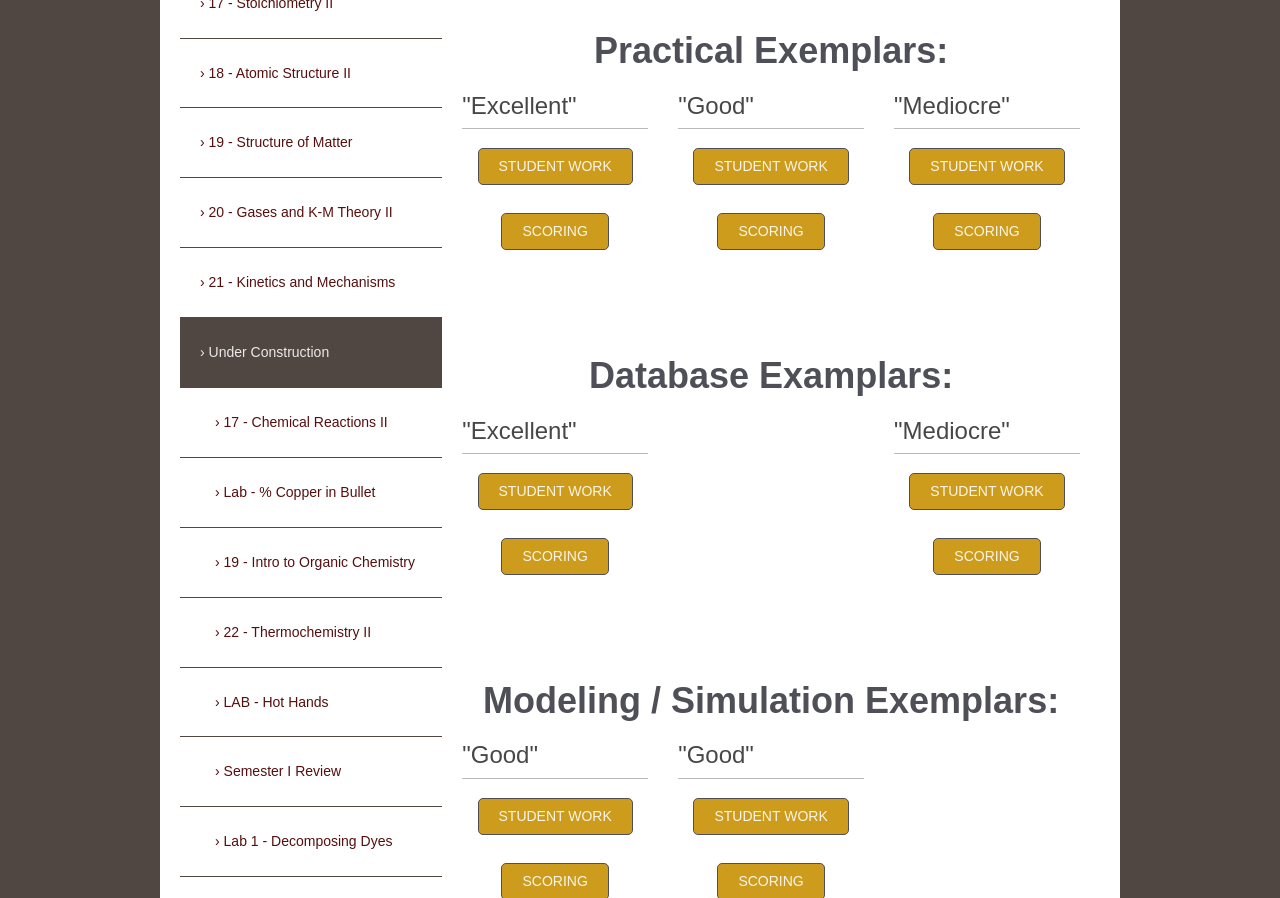Please find the bounding box coordinates in the format (top-left x, top-left y, bottom-right x, bottom-right y) for the given element description. Ensure the coordinates are floating point numbers between 0 and 1. Description: 19 - Structure of Matter

[0.141, 0.121, 0.345, 0.199]